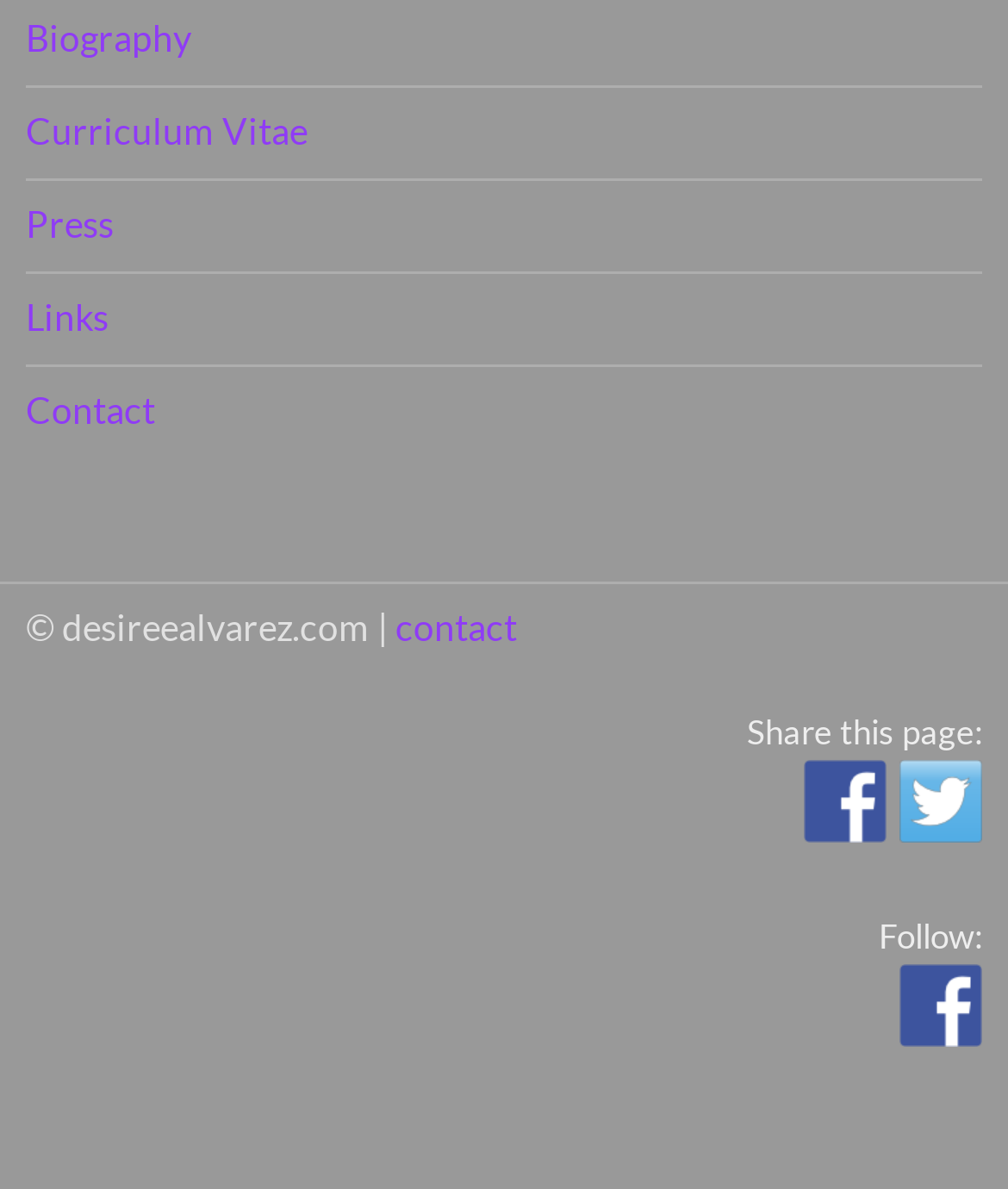Identify the bounding box coordinates of the element that should be clicked to fulfill this task: "Visit the Press page". The coordinates should be provided as four float numbers between 0 and 1, i.e., [left, top, right, bottom].

[0.026, 0.169, 0.113, 0.206]